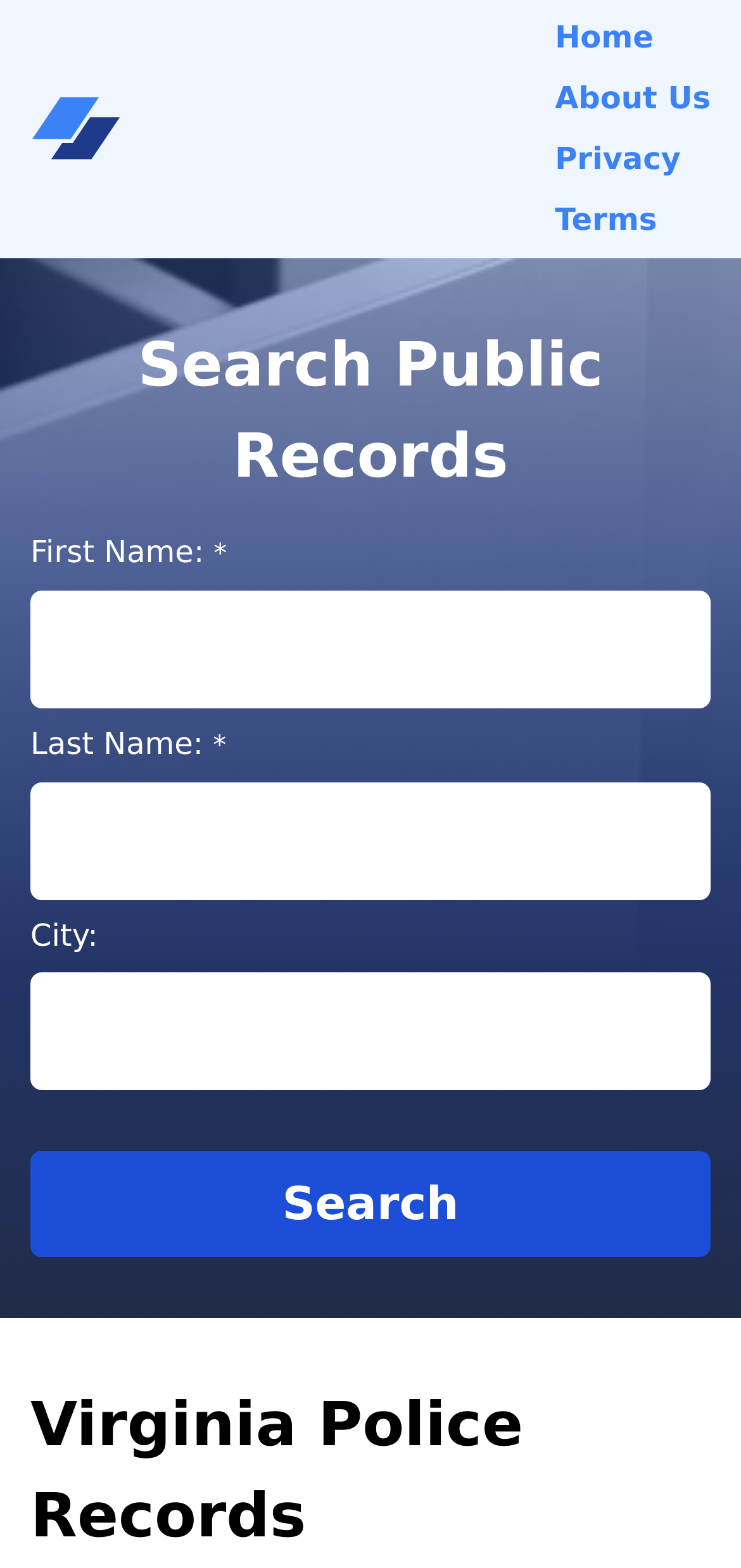Pinpoint the bounding box coordinates of the clickable area necessary to execute the following instruction: "Enter first name". The coordinates should be given as four float numbers between 0 and 1, namely [left, top, right, bottom].

[0.041, 0.377, 0.959, 0.452]